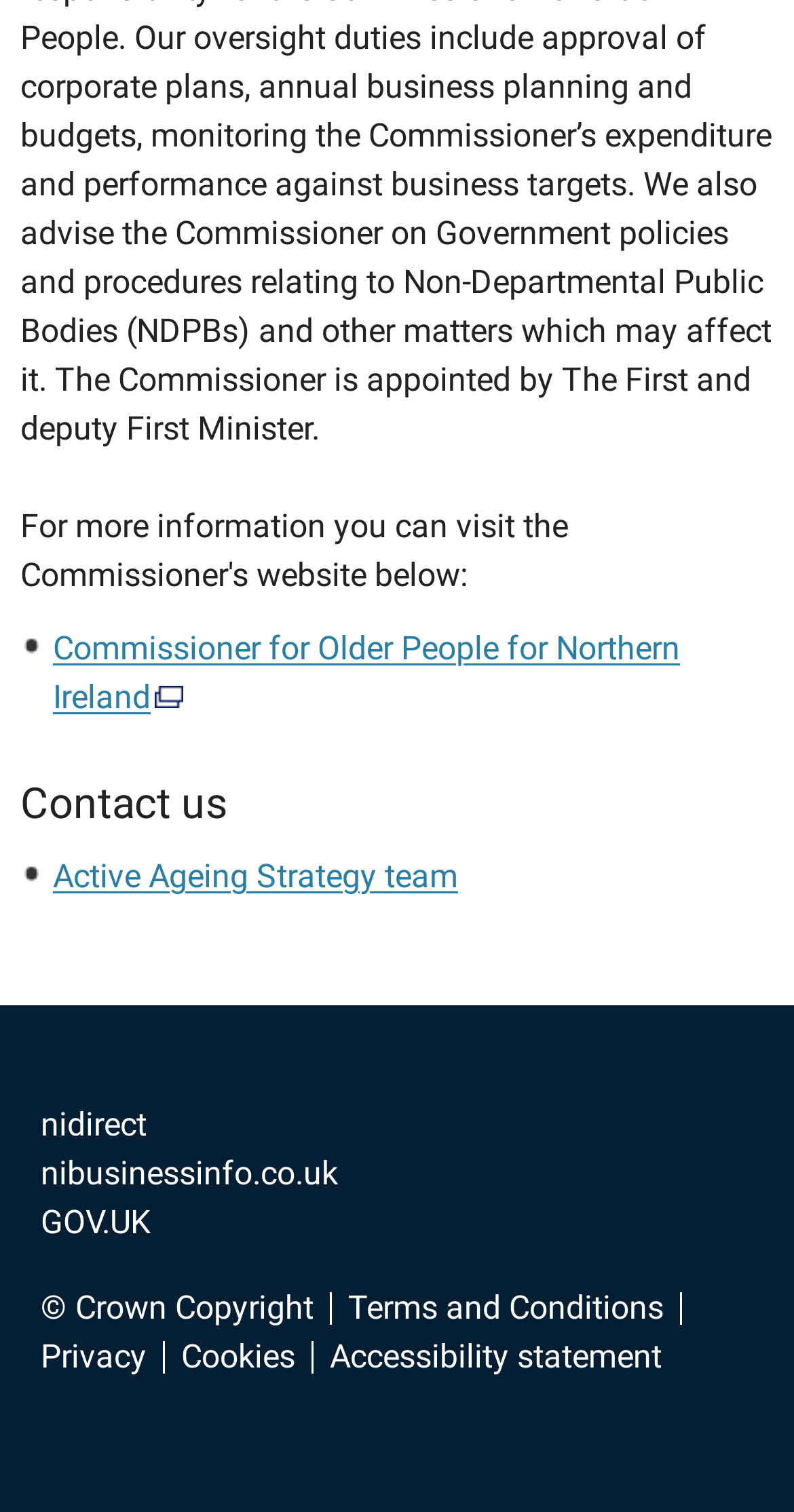Based on the element description GOV.UK, identify the bounding box of the UI element in the given webpage screenshot. The coordinates should be in the format (top-left x, top-left y, bottom-right x, bottom-right y) and must be between 0 and 1.

[0.051, 0.795, 0.19, 0.821]